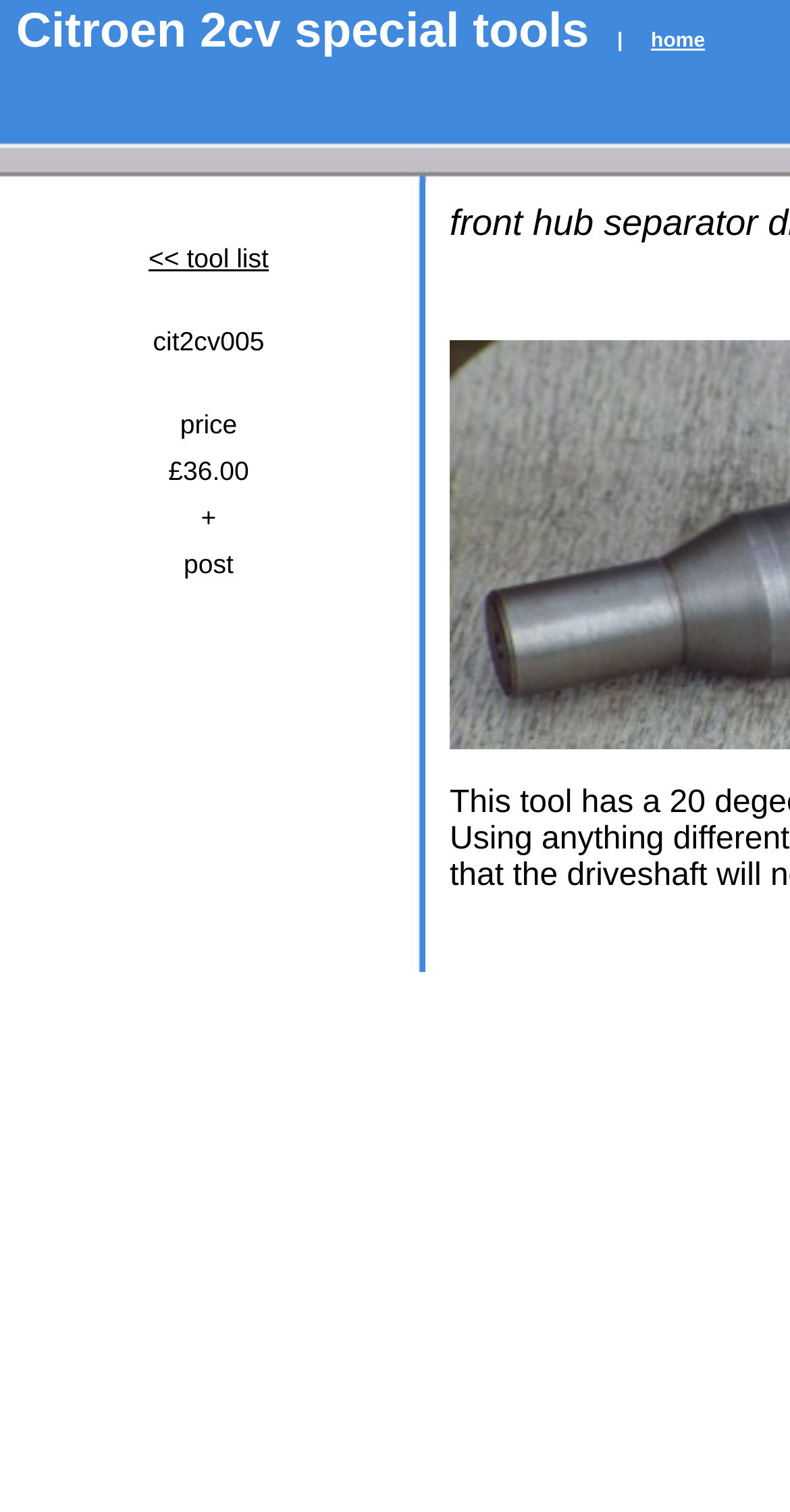What is the price of cit2cv005?
Please provide a comprehensive and detailed answer to the question.

I found the price by looking at the text 'price £36.00 + post' in the table cell, which indicates that the price of cit2cv005 is £36.00.